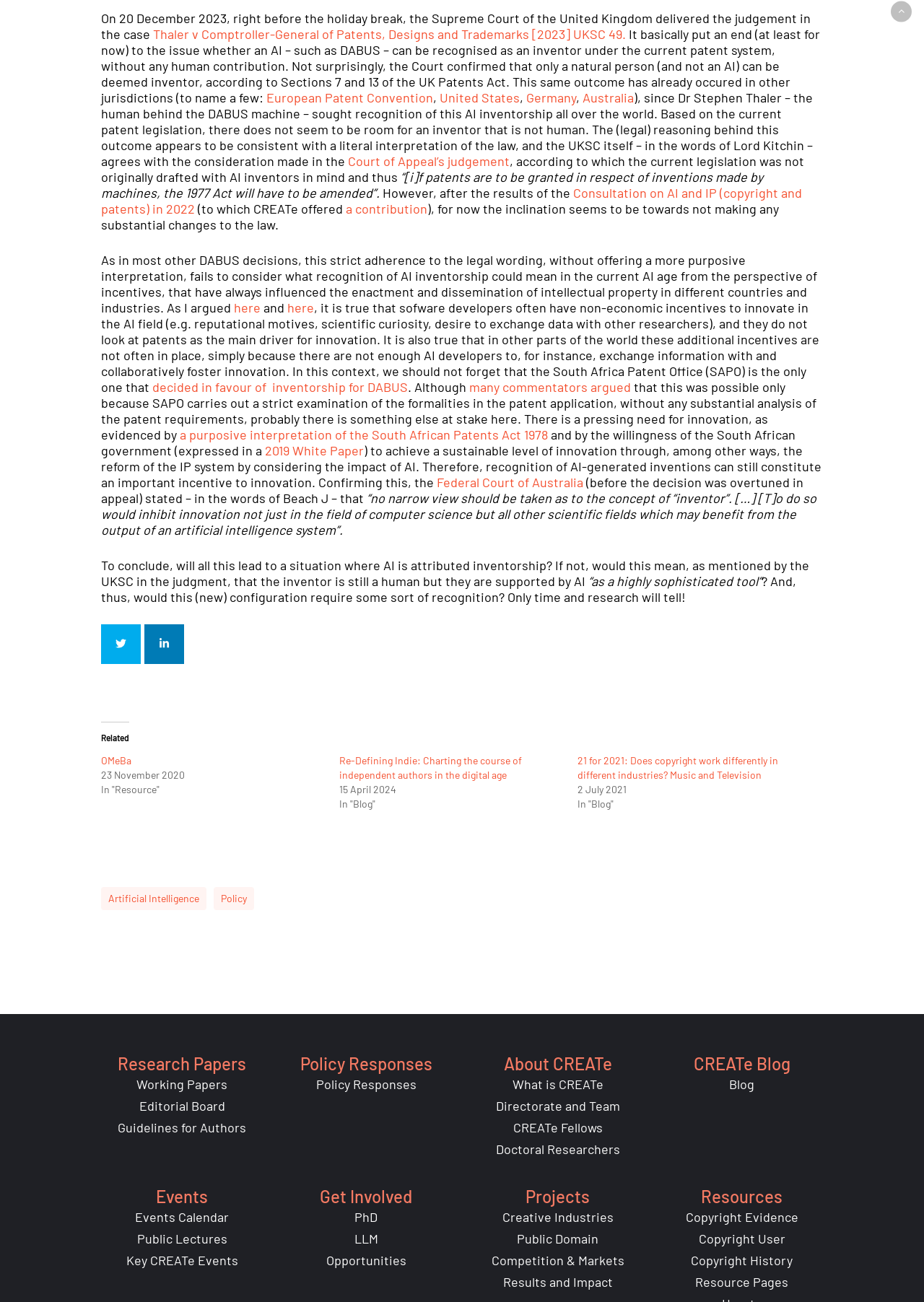What is the name of the research centre mentioned in the webpage?
Answer with a single word or short phrase according to what you see in the image.

CREATe